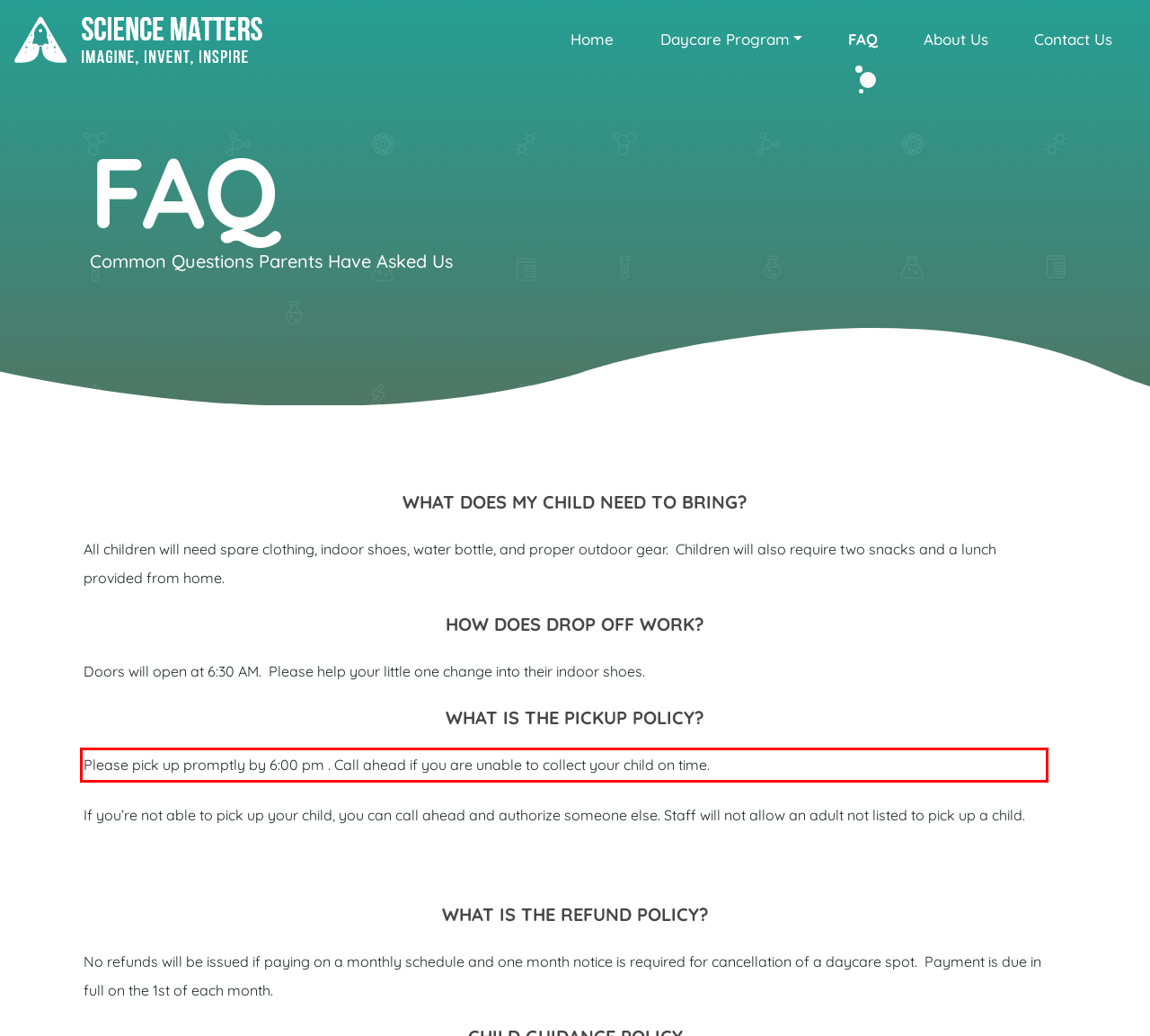Look at the provided screenshot of the webpage and perform OCR on the text within the red bounding box.

Please pick up promptly by 6:00 pm . Call ahead if you are unable to collect your child on time.